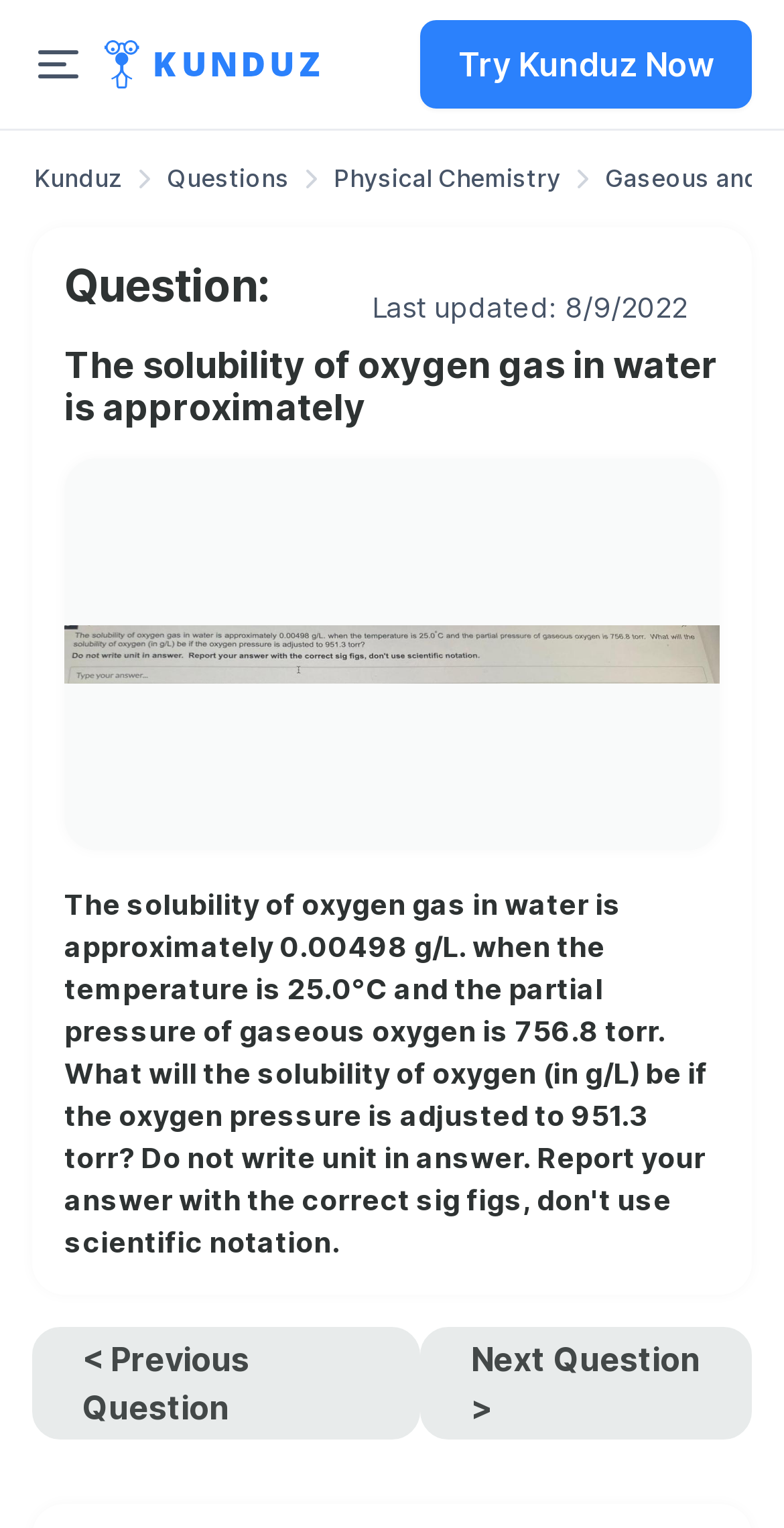Provide a brief response to the question below using a single word or phrase: 
What is the category of the question?

Physical Chemistry